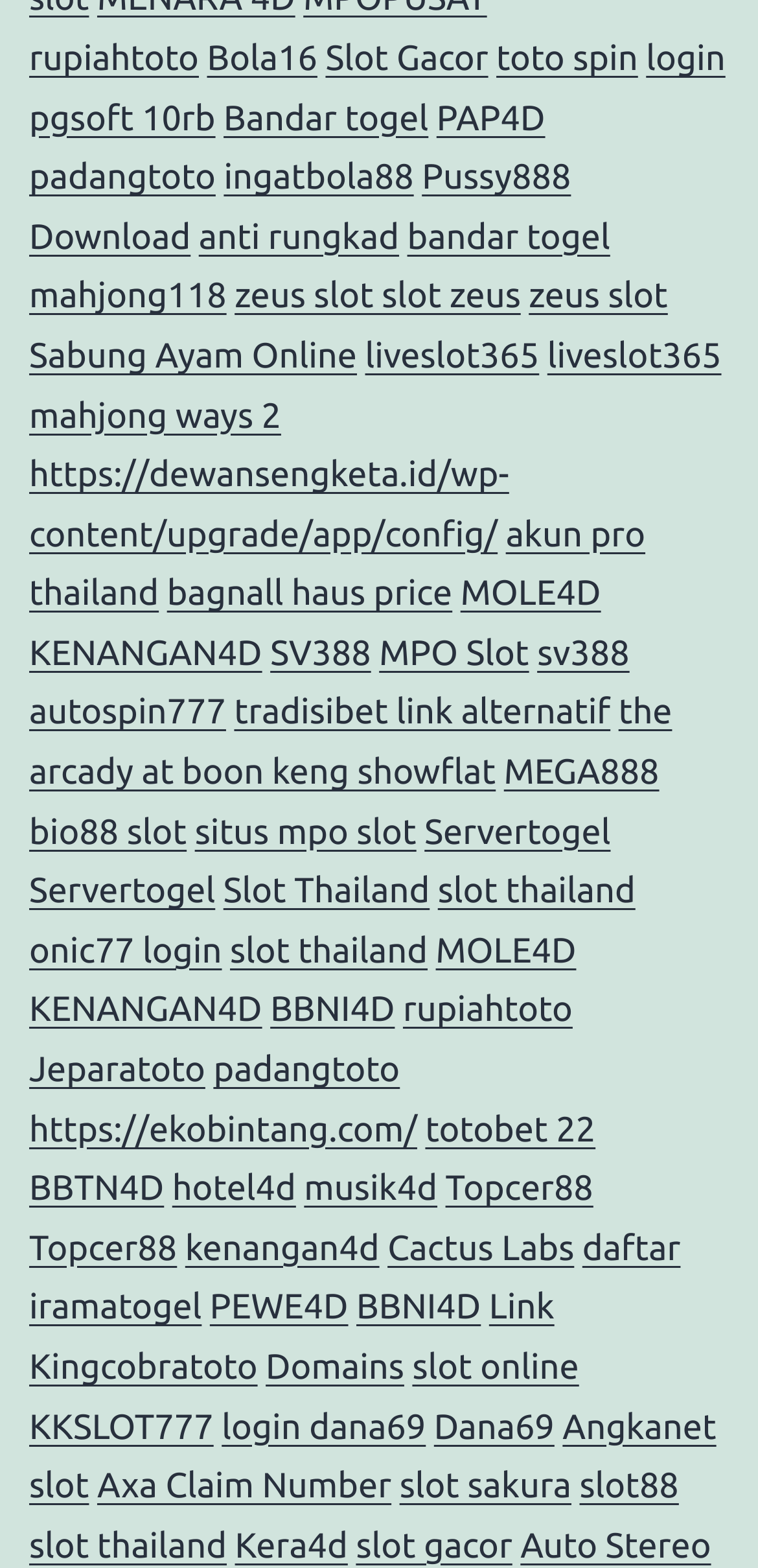Provide your answer to the question using just one word or phrase: How many links are on this webpage?

258